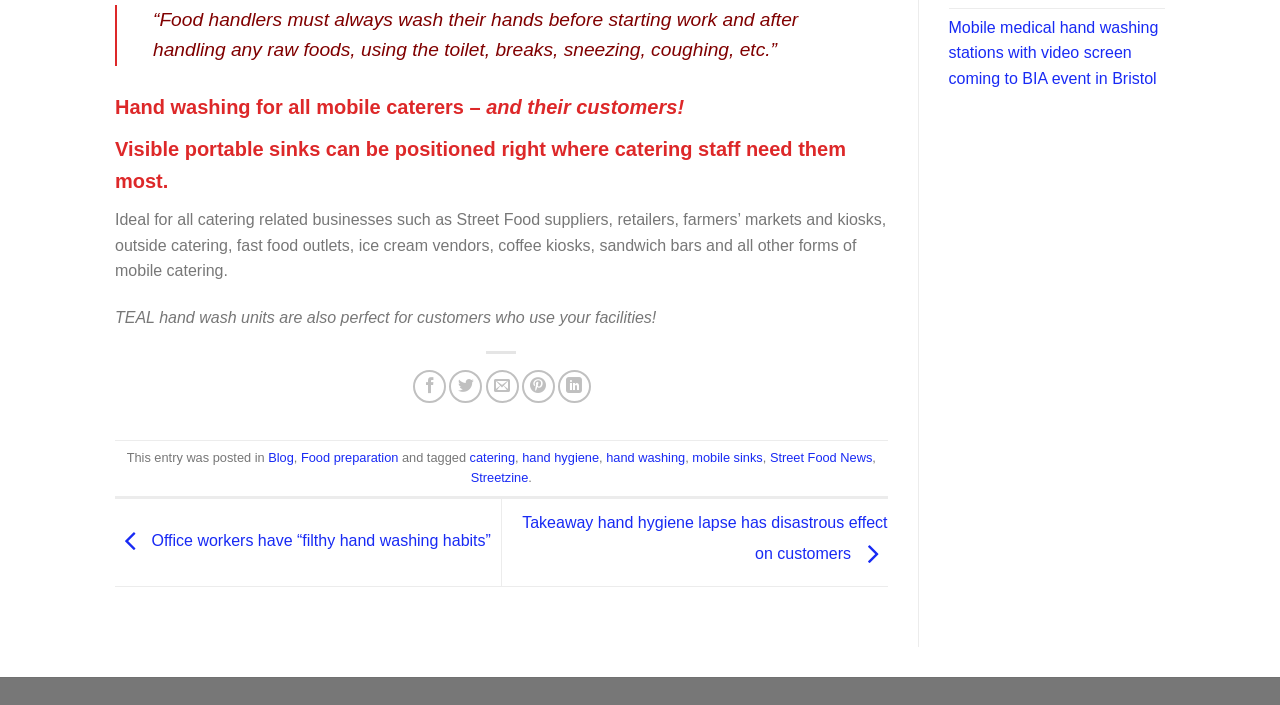Please respond to the question with a concise word or phrase:
What is the topic of the blog post?

Hand washing for mobile caterers